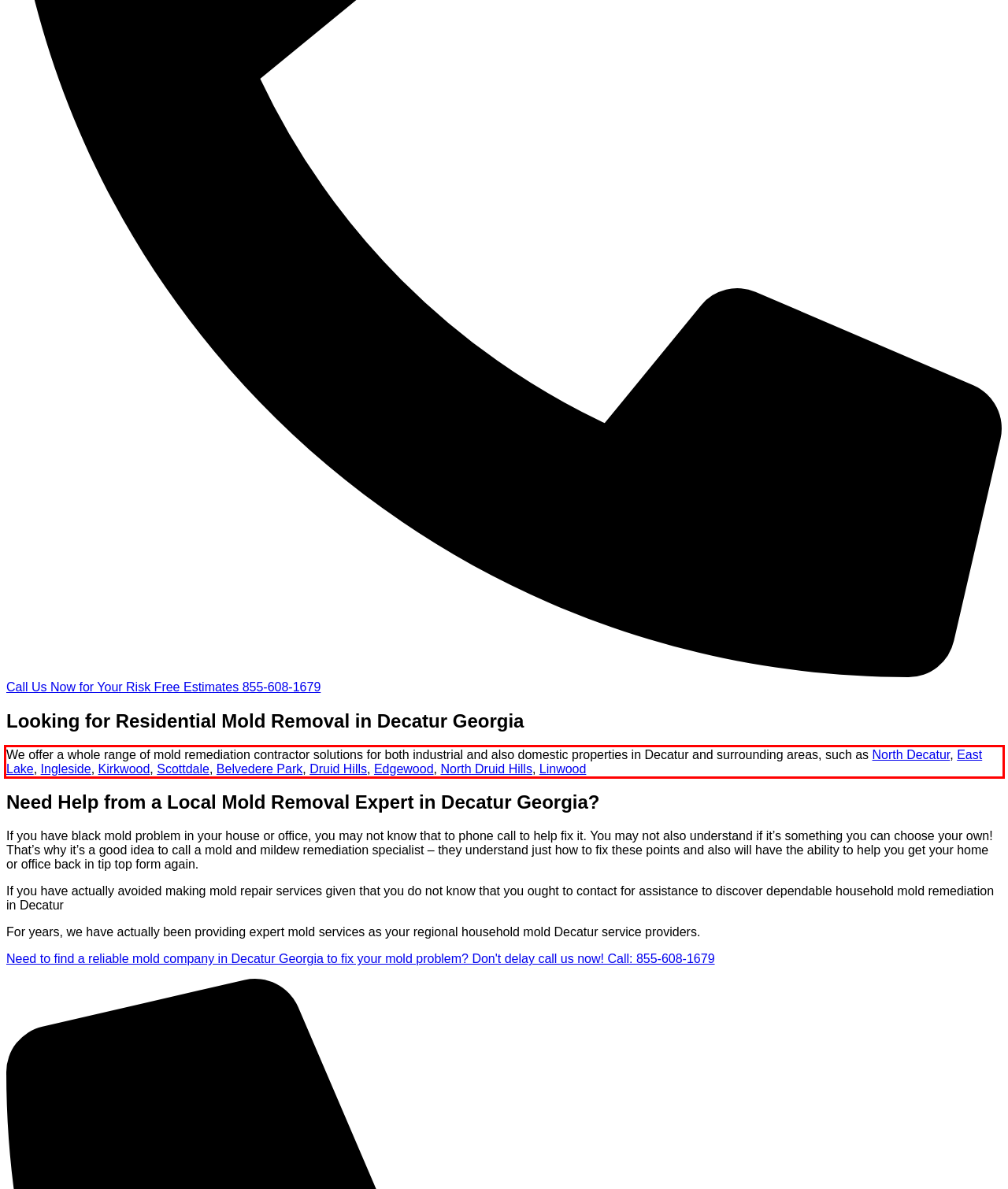Using the provided webpage screenshot, recognize the text content in the area marked by the red bounding box.

We offer a whole range of mold remediation contractor solutions for both industrial and also domestic properties in Decatur and surrounding areas, such as North Decatur, East Lake, Ingleside, Kirkwood, Scottdale, Belvedere Park, Druid Hills, Edgewood, North Druid Hills, Linwood